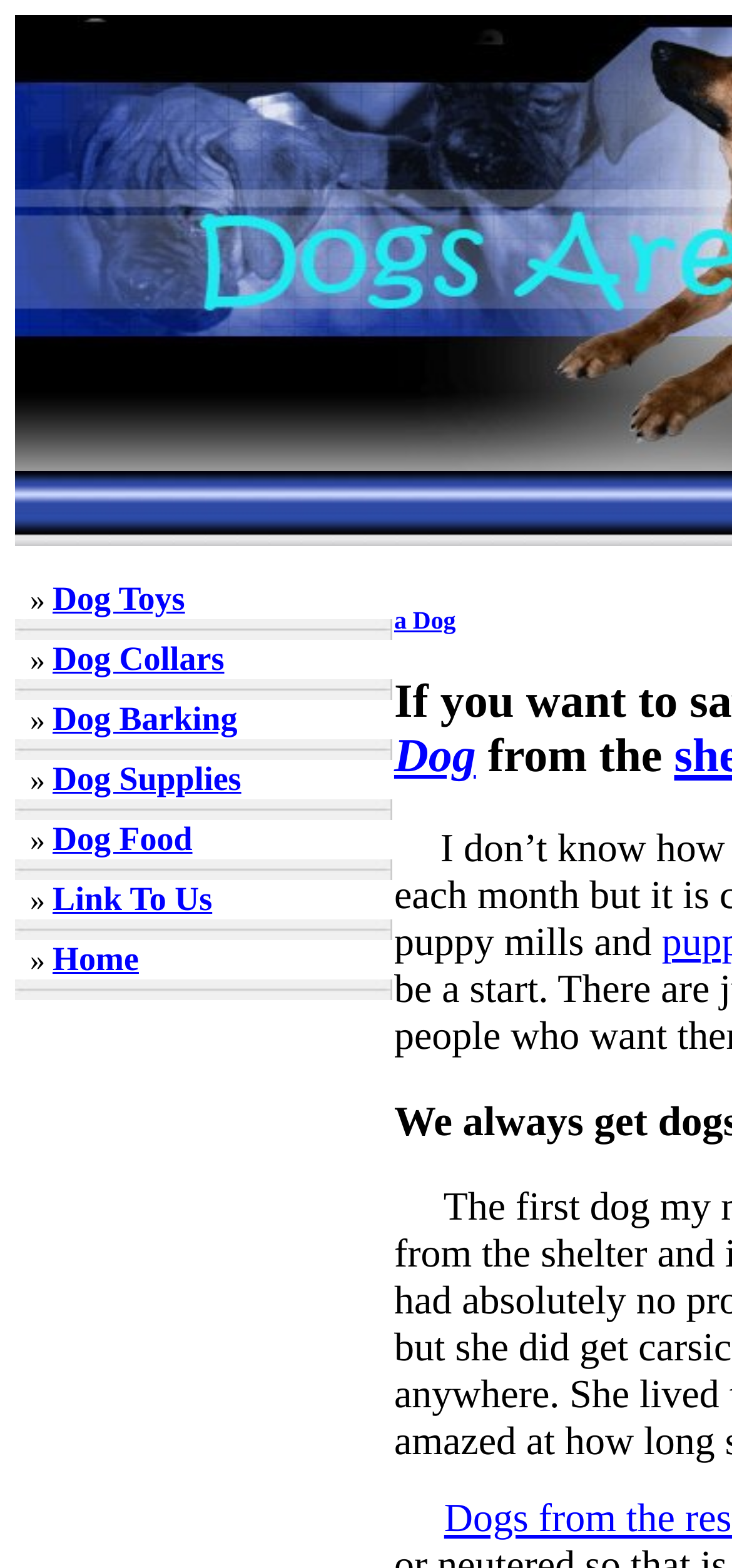What is the purpose of this website?
Examine the screenshot and reply with a single word or phrase.

Adopt a dog